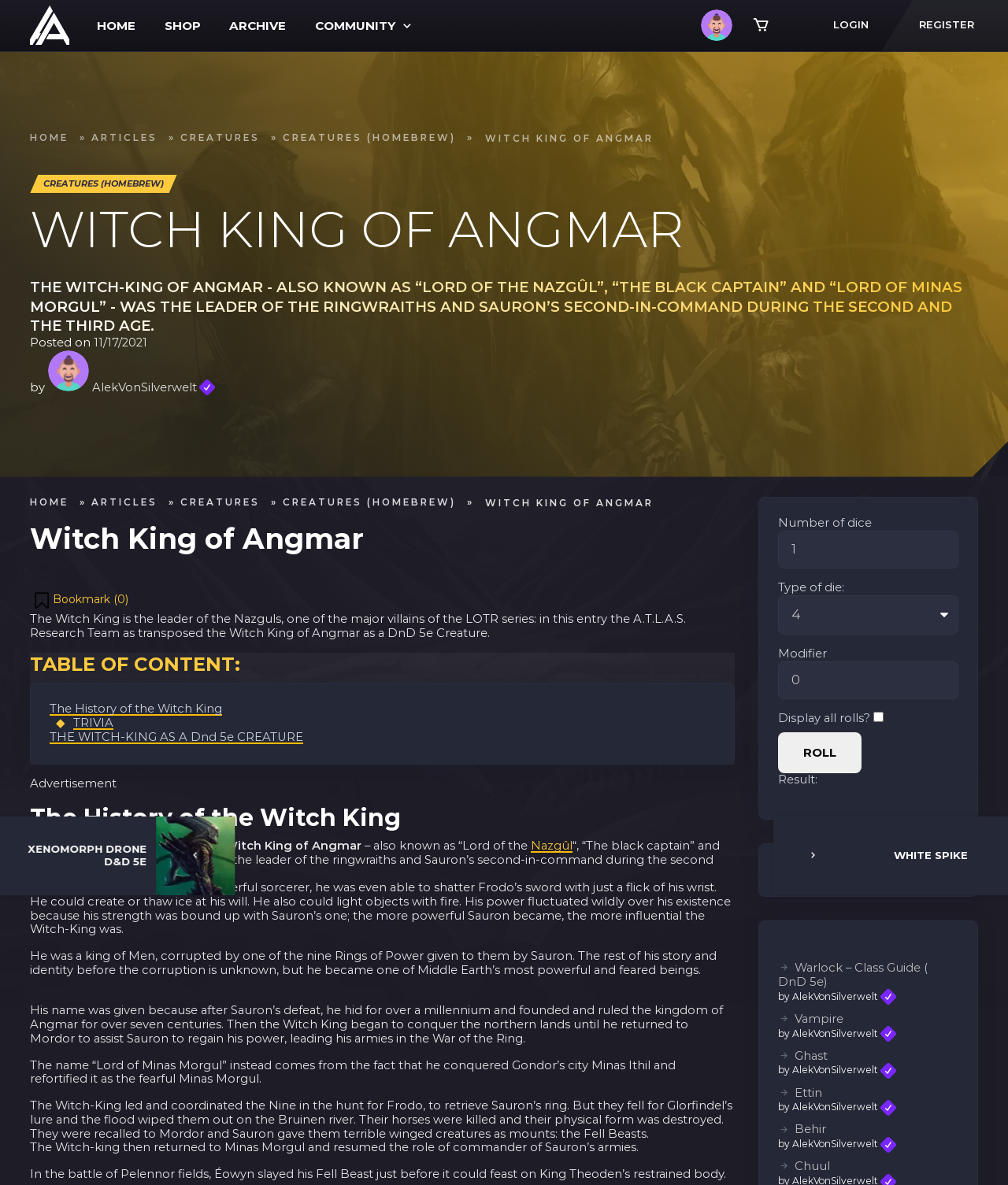Provide the text content of the webpage's main heading.

WITCH KING OF ANGMAR